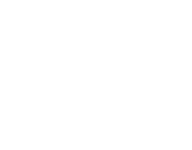Offer a detailed narrative of the scene depicted in the image.

The image depicts a detailed representation of the Taylormade utility irons, showcasing their sleek design and advanced engineering. These clubs are tailored for golfers seeking improved performance and versatility on the course. The accompanying text provides insights into the features and benefits of the Taylormade utility irons, emphasizing their role in enhancing one's game by offering a balance of distance, accuracy, and forgiveness. This image is part of a broader discussion on golf equipment, where the focus is on providing golfers with the latest innovations that elevate their playing experience.